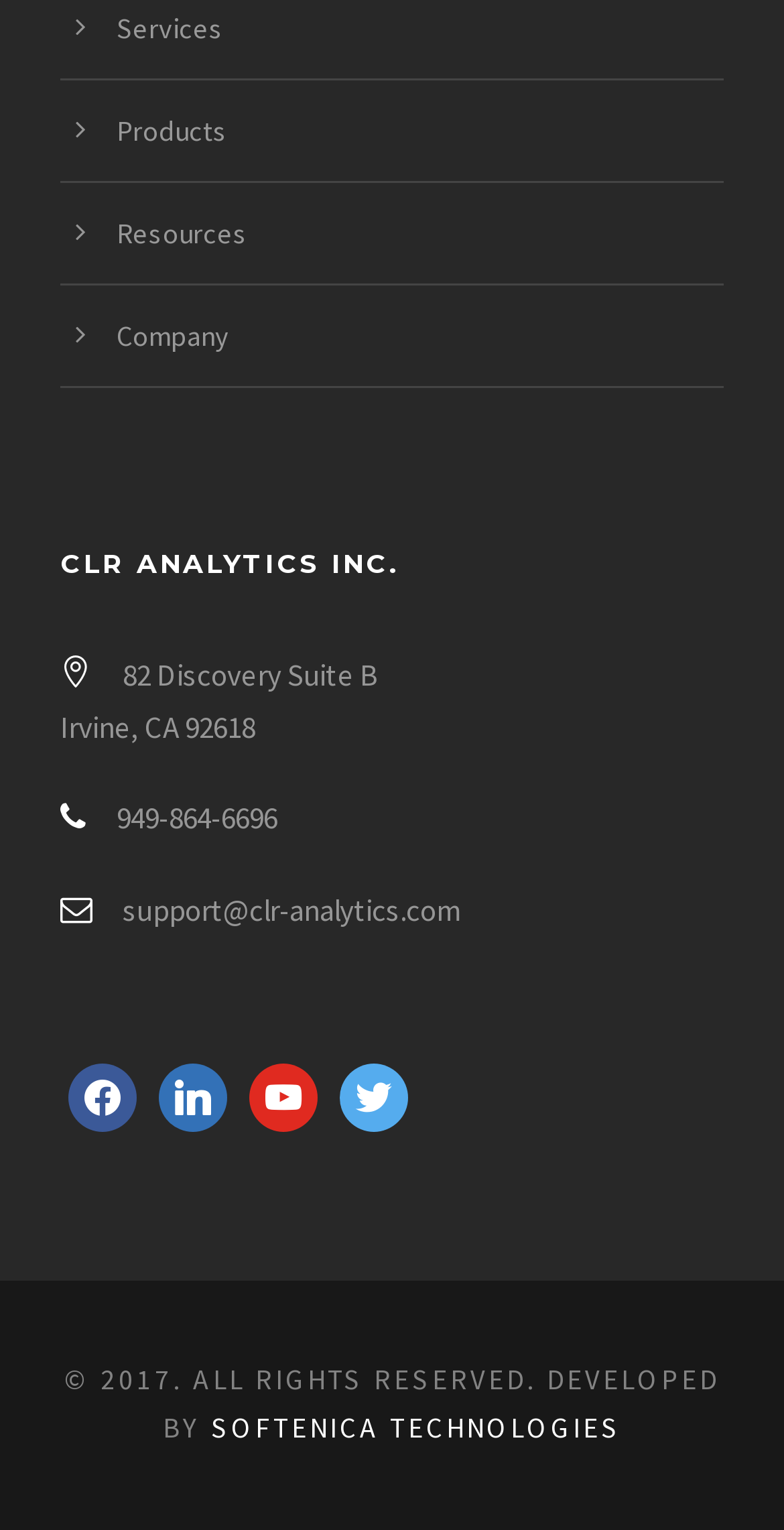Please identify the bounding box coordinates of the element's region that should be clicked to execute the following instruction: "Contact support via email". The bounding box coordinates must be four float numbers between 0 and 1, i.e., [left, top, right, bottom].

[0.149, 0.582, 0.585, 0.607]